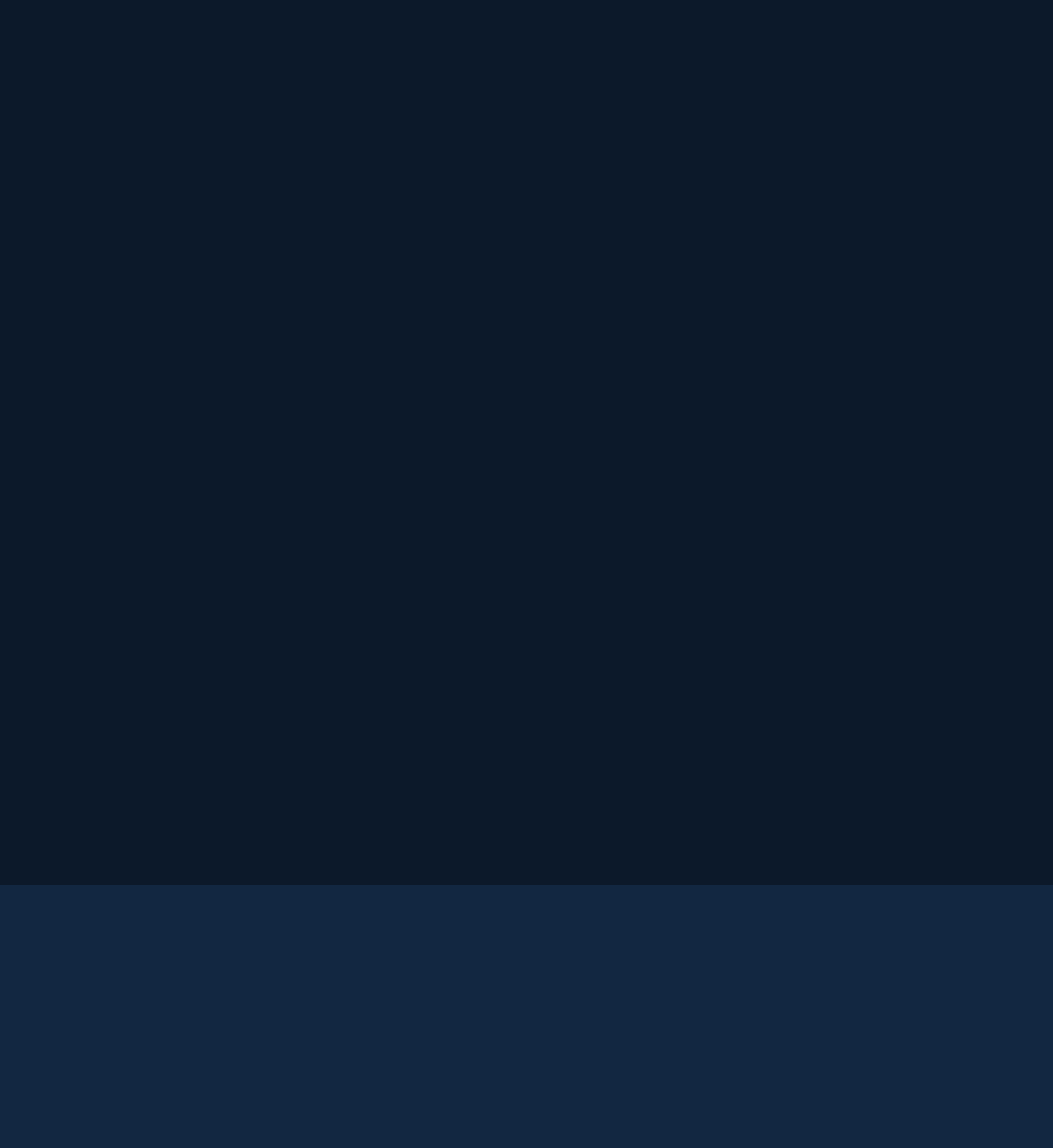Locate the bounding box coordinates of the UI element described by: "480-605-2499". Provide the coordinates as four float numbers between 0 and 1, formatted as [left, top, right, bottom].

[0.804, 0.578, 0.882, 0.59]